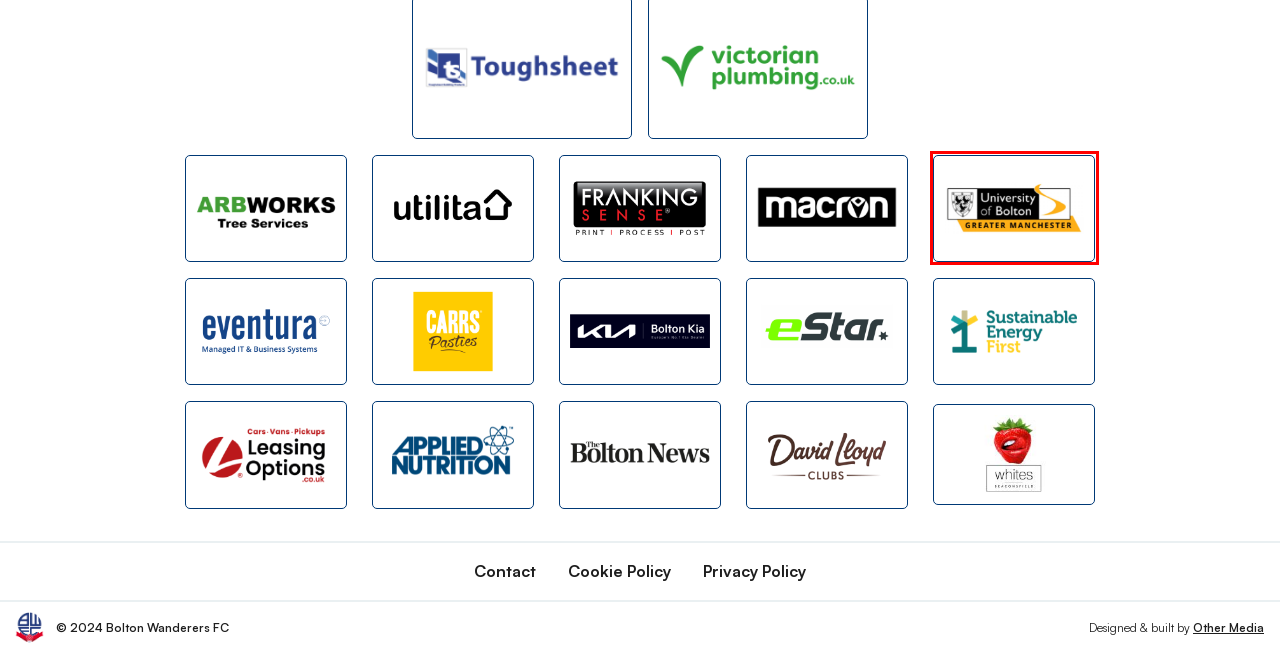Examine the screenshot of a webpage with a red bounding box around a specific UI element. Identify which webpage description best matches the new webpage that appears after clicking the element in the red bounding box. Here are the candidates:
A. Undergraduate & Postgraduate Courses | University of Bolton
B. Bolton Wanderers Football Club
C. Leasing Options | 5* Professional and Adaptable Leasing
D. Bolton Kia | Official Kia Car Dealer Near You
E. HOME - Arbworks
F. Toughsheet Community Stadium | Hotels In Bolton | Bolton…
G. Subscriptions and Passes | Bolton Wanderers FC
H. Franking Sense® | Franking machines, copiers, software

A